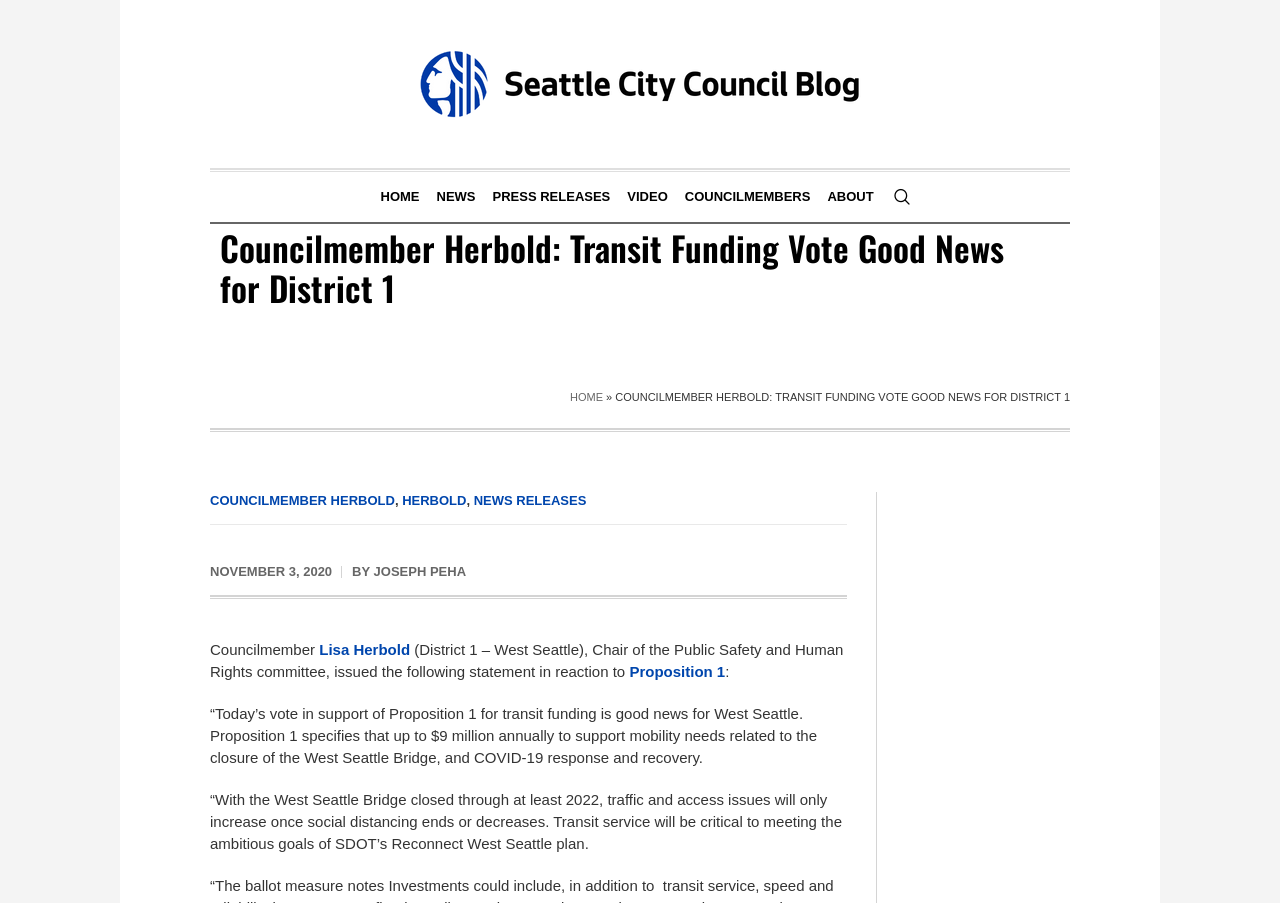Answer the question below using just one word or a short phrase: 
What is the purpose of Proposition 1?

Transit funding